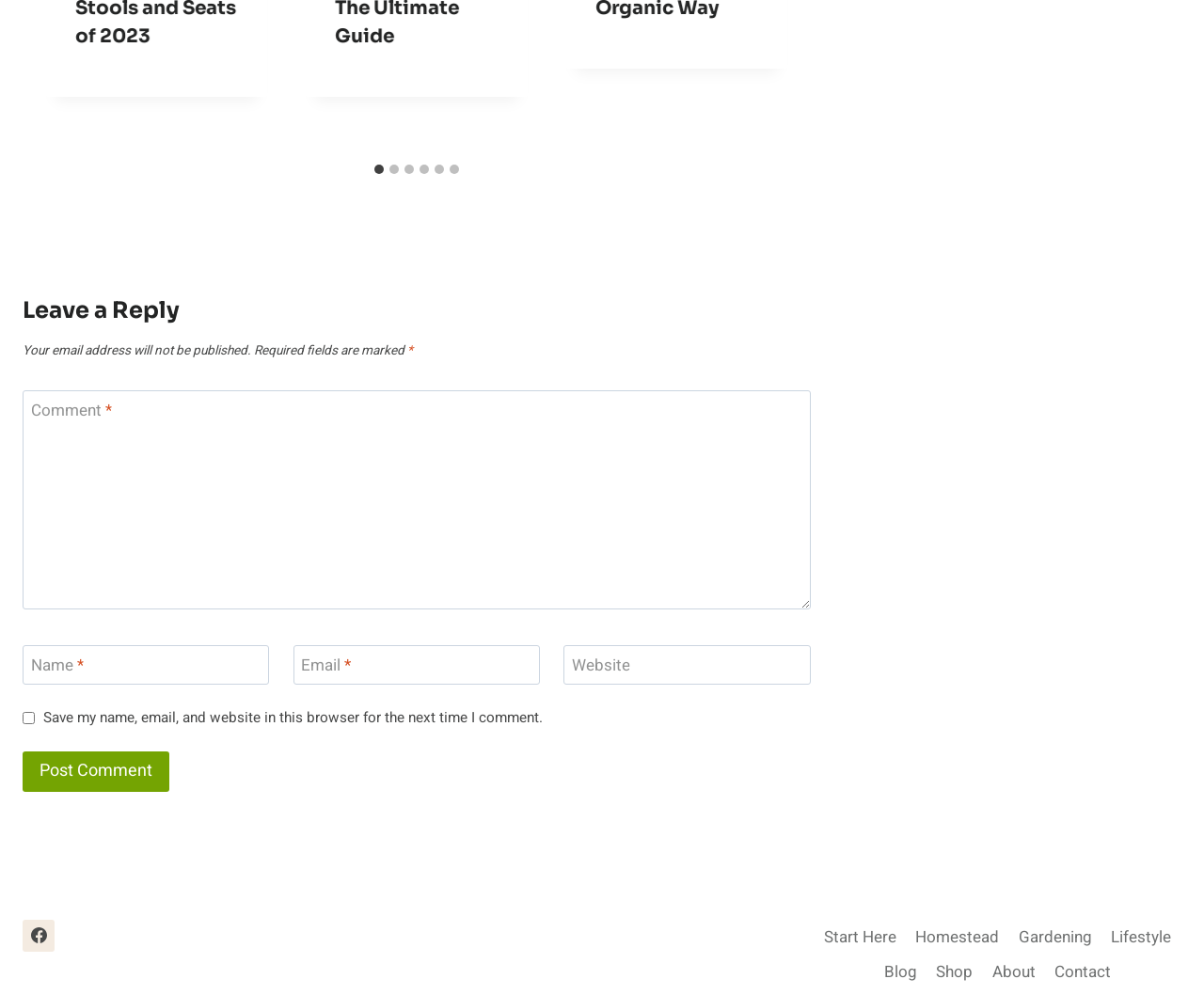Given the element description "iphones_6kxwgc", identify the bounding box of the corresponding UI element.

None